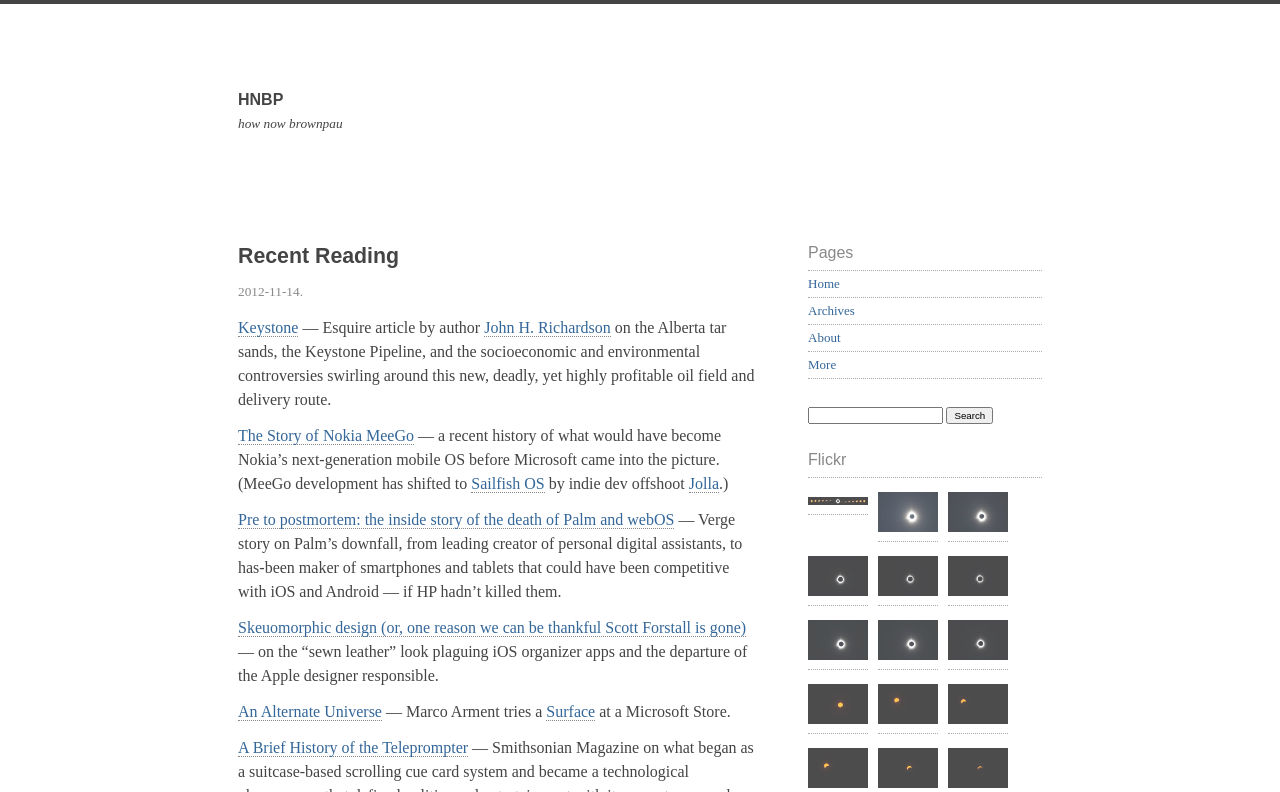Please provide the bounding box coordinates for the element that needs to be clicked to perform the instruction: "read about keystone". The coordinates must consist of four float numbers between 0 and 1, formatted as [left, top, right, bottom].

[0.186, 0.403, 0.233, 0.426]